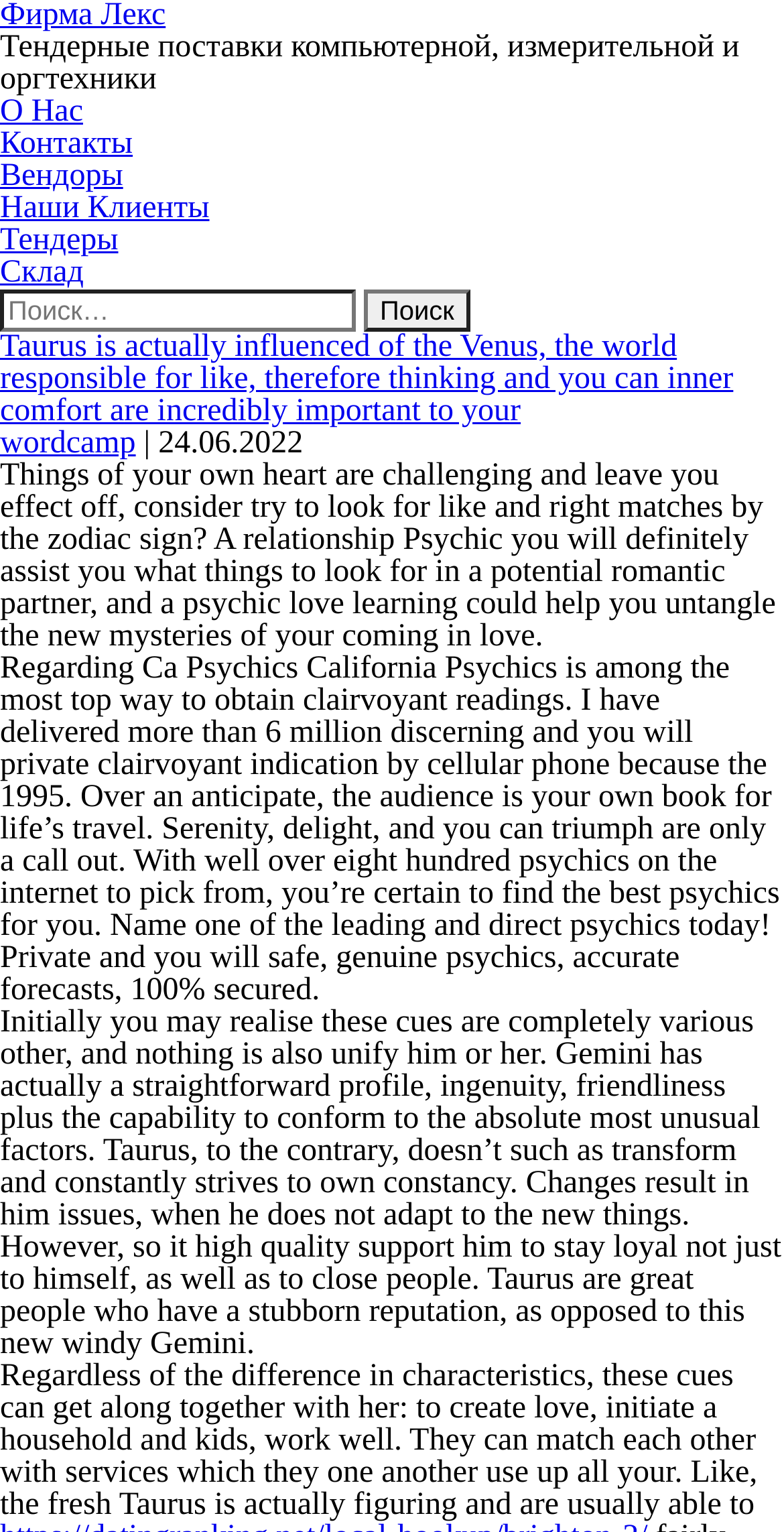Find the bounding box coordinates of the element to click in order to complete this instruction: "Search for something". The bounding box coordinates must be four float numbers between 0 and 1, denoted as [left, top, right, bottom].

[0.0, 0.189, 1.0, 0.217]